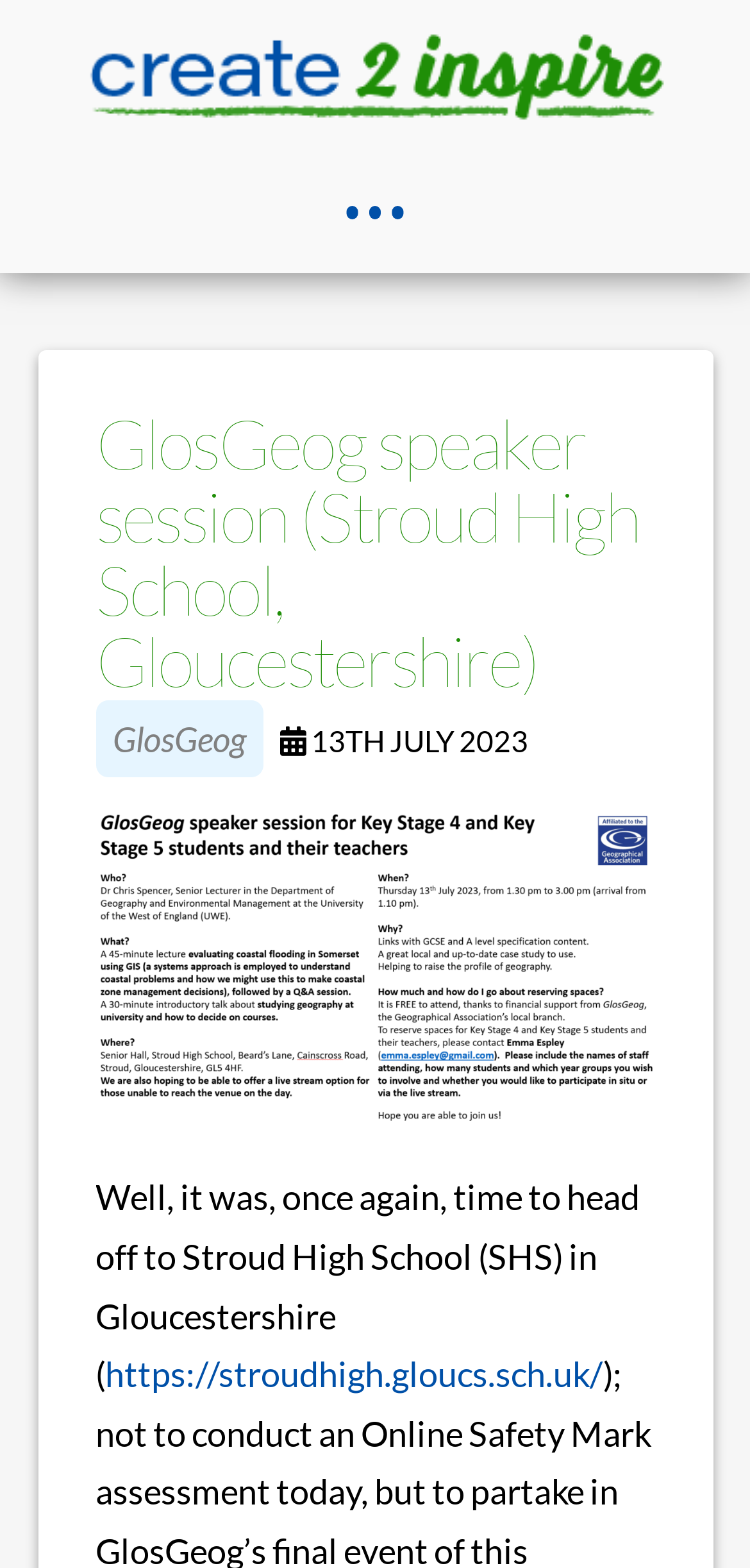What is the link to the school's website?
Provide an in-depth and detailed answer to the question.

I found the link by looking at the link element in the header section, which points to the school's website.